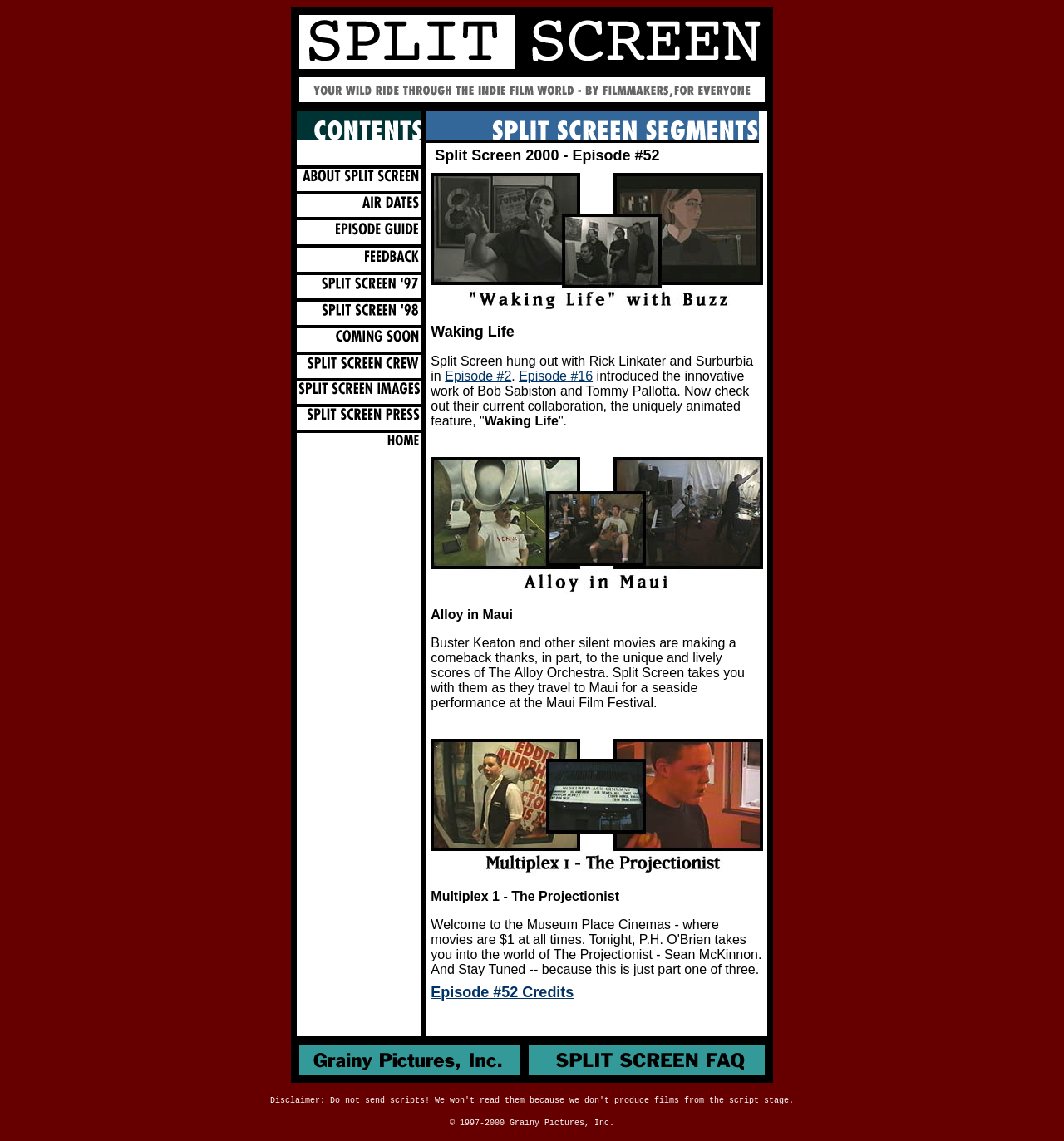Generate a comprehensive description of the webpage.

The webpage is about Grainy Pictures' Split Screen 2000, specifically Episode #52 Contents. At the top, there is a small image taking up about a quarter of the screen width. Below it, there is a table with three columns, where the middle column contains an image. 

The main content of the page is divided into three sections. The first section is a table with two columns, where the left column contains a series of links, each accompanied by a small image. The links are stacked vertically, with the top one being "Waking Life" and the rest being episode numbers. The right column contains a block of text describing the episode, including mentions of Rick Linkater, Surburbia, Bob Sabiston, Tommy Pallotta, and the Alloy Orchestra.

The second section is another table with two columns, where the left column contains an image and the right column contains a block of text describing the episode, including mentions of the Maui Film Festival and the Projectionist. 

The third section is a table with a single column, containing the episode credits. 

At the bottom of the page, there are several small tables with a single cell each, containing images or text. The very bottom of the page has a copyright notice for Grainy Pictures, Inc.